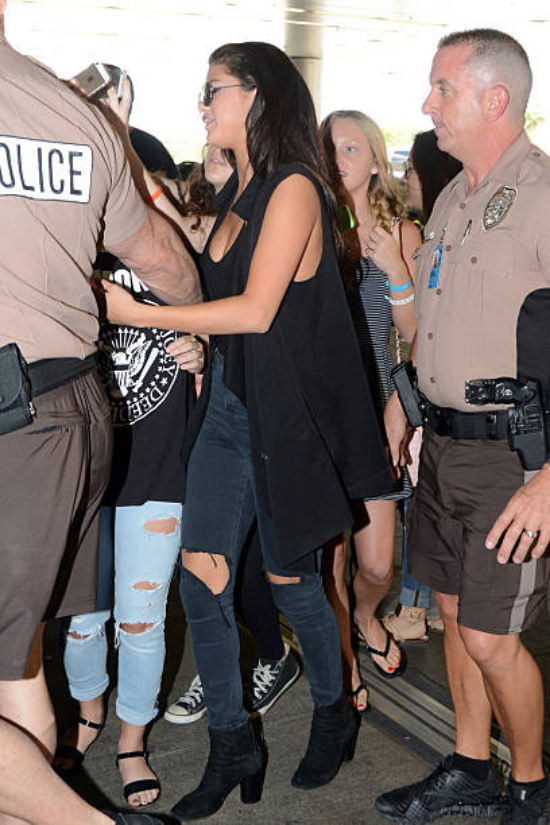What type of jeans is Selena Gomez wearing?
Using the image, provide a detailed and thorough answer to the question.

The caption explicitly mentions that Selena Gomez wore a black sleeveless vest over distressed jeans, providing information about the type of jeans she is wearing.